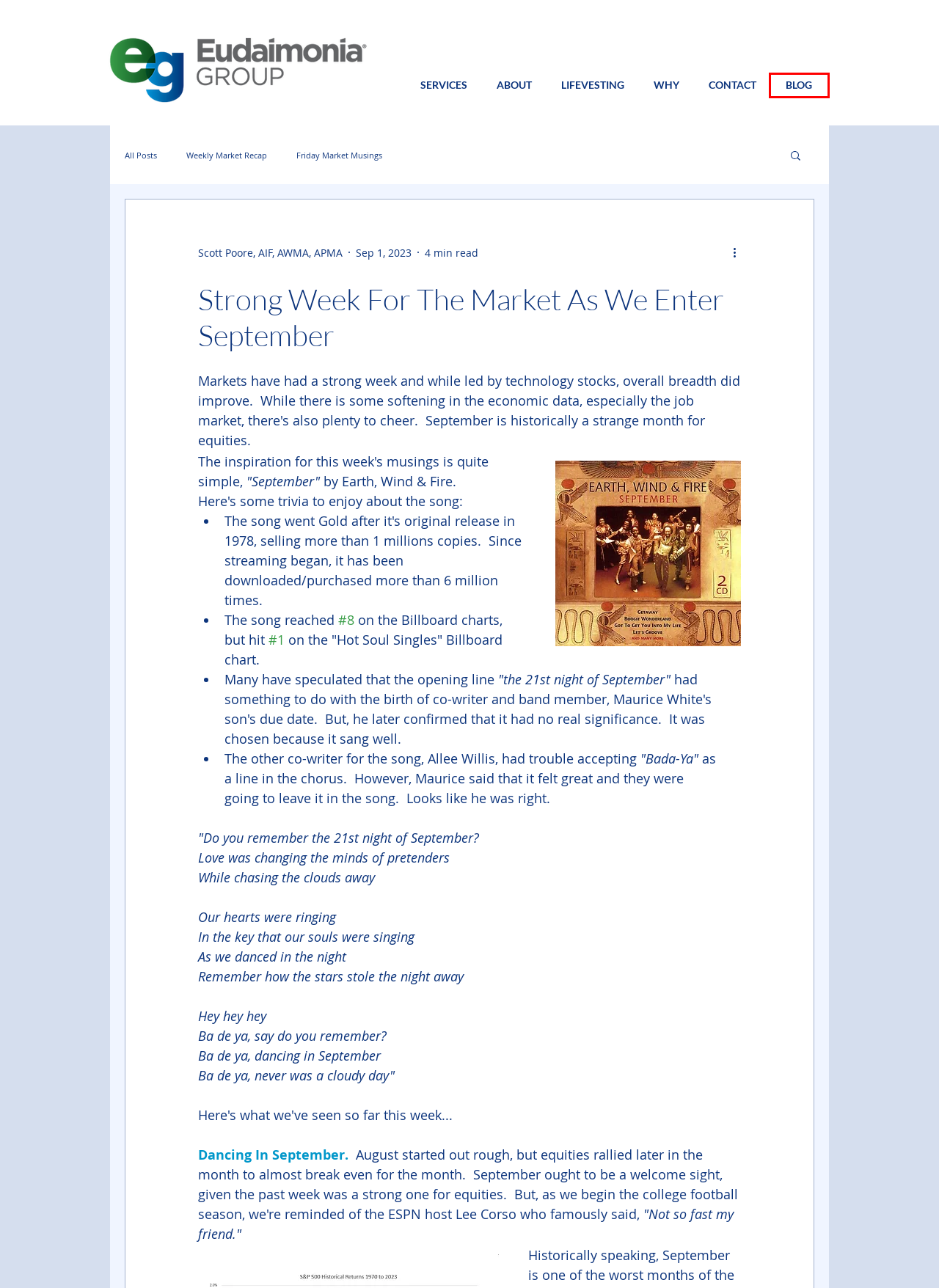A screenshot of a webpage is provided, featuring a red bounding box around a specific UI element. Identify the webpage description that most accurately reflects the new webpage after interacting with the selected element. Here are the candidates:
A. BLOG | EudaimoniaRIA.com
B. WHY | EudaimoniaRIA.com
C. LIFEVESTING | EudaimoniaRIA.com
D. consumer spending | EudaimoniaRIA.com
E. Regulatory Disclosures | EudaimoniaRIA.com
F. Disclosures | EudaimoniaRIA.com
G. Friday Market Musings
H. SERVICES | EudaimoniaRIA.com

A